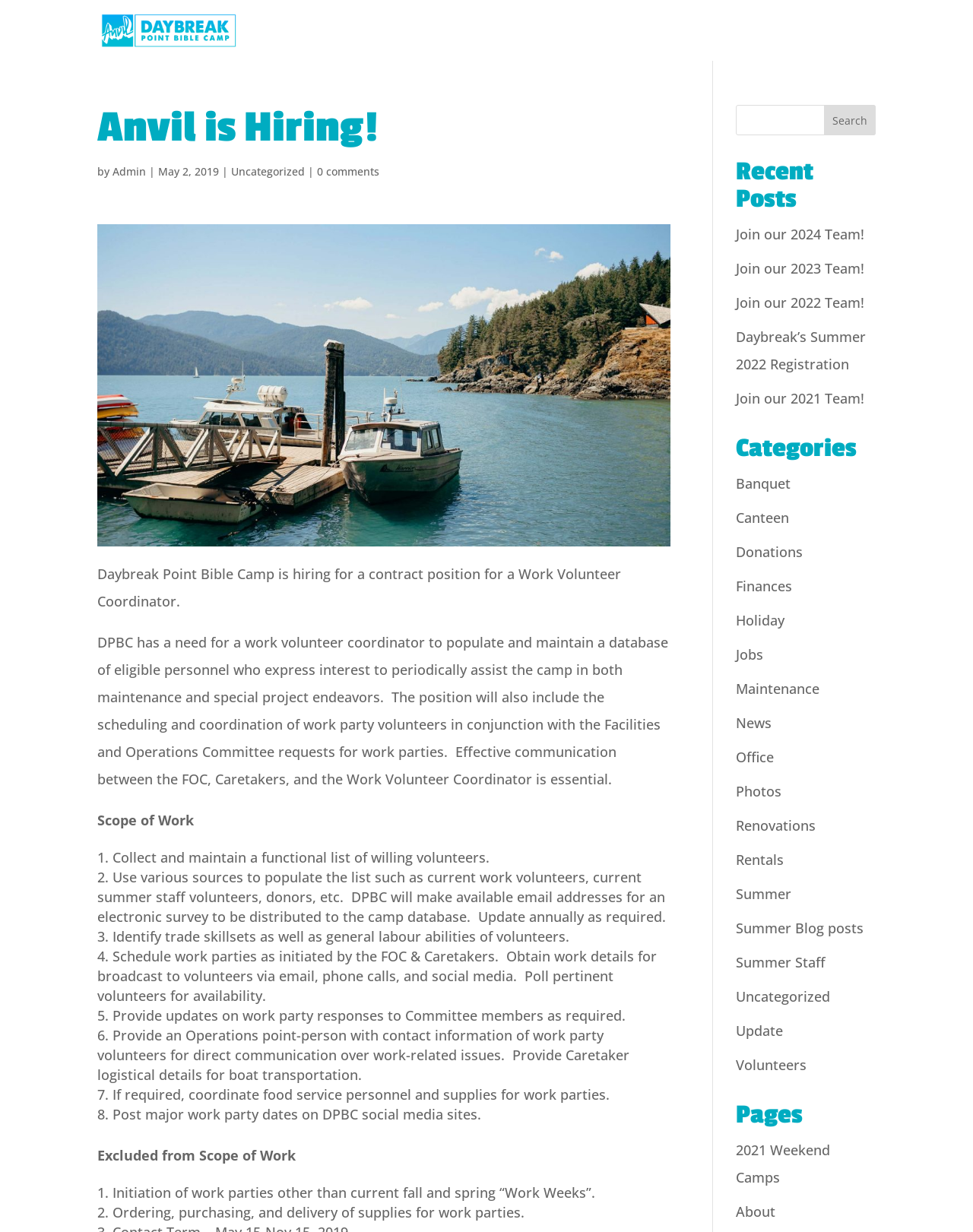Can you find the bounding box coordinates of the area I should click to execute the following instruction: "View the Summer category"?

[0.756, 0.718, 0.813, 0.733]